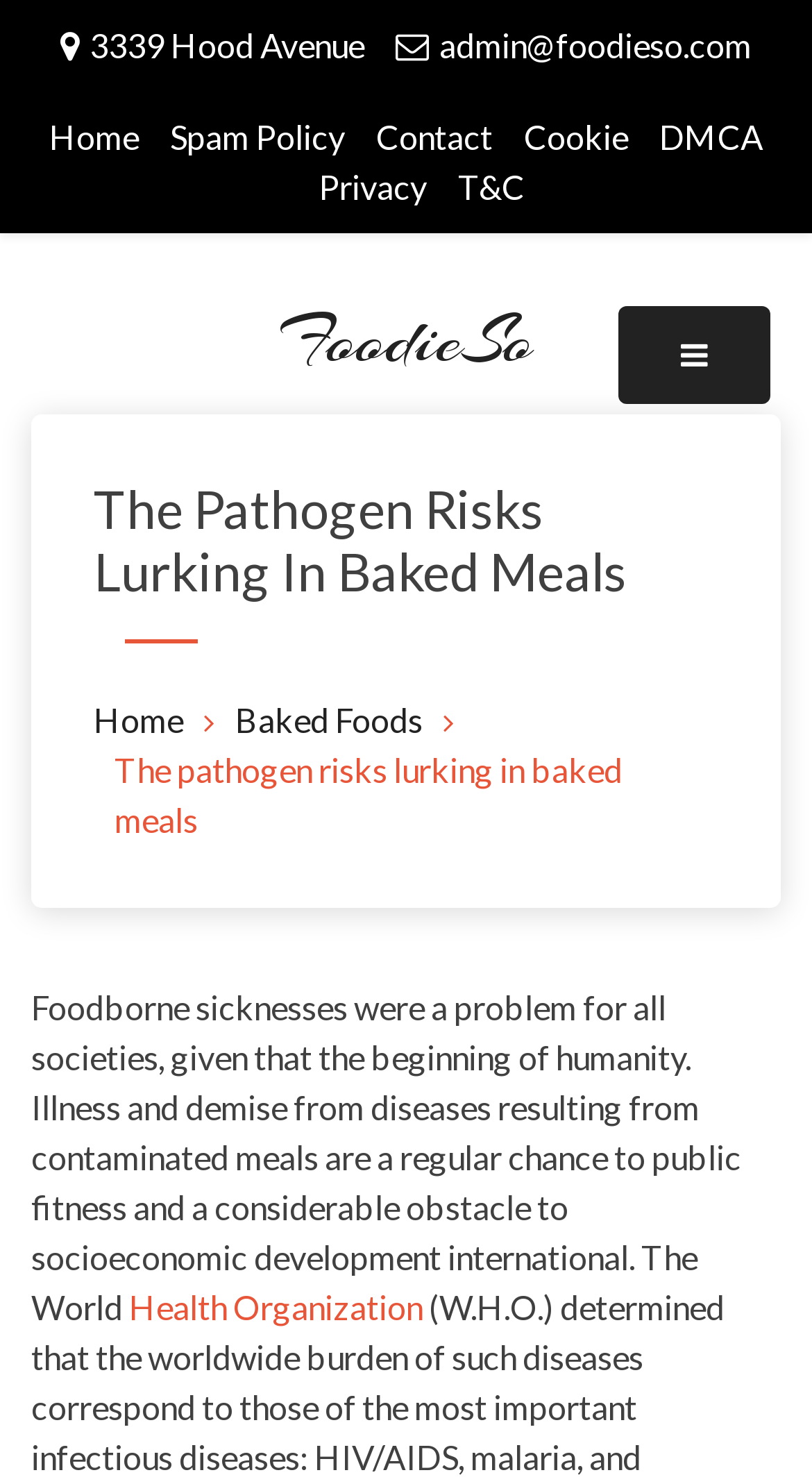What type of foods are discussed in the article?
Refer to the screenshot and respond with a concise word or phrase.

Baked meals